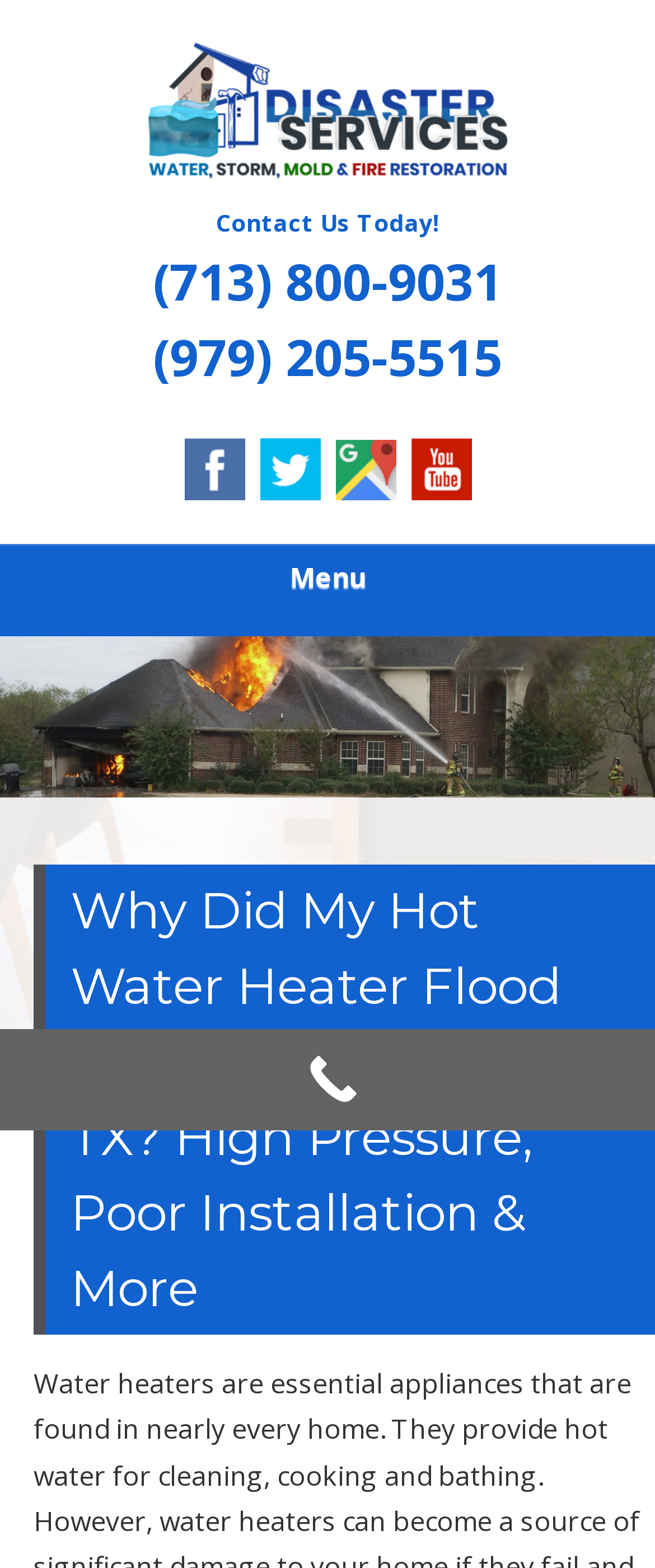For the element described, predict the bounding box coordinates as (top-left x, top-left y, bottom-right x, bottom-right y). All values should be between 0 and 1. Element description: parent_node: DISASTER SERVICES

[0.221, 0.112, 0.779, 0.135]